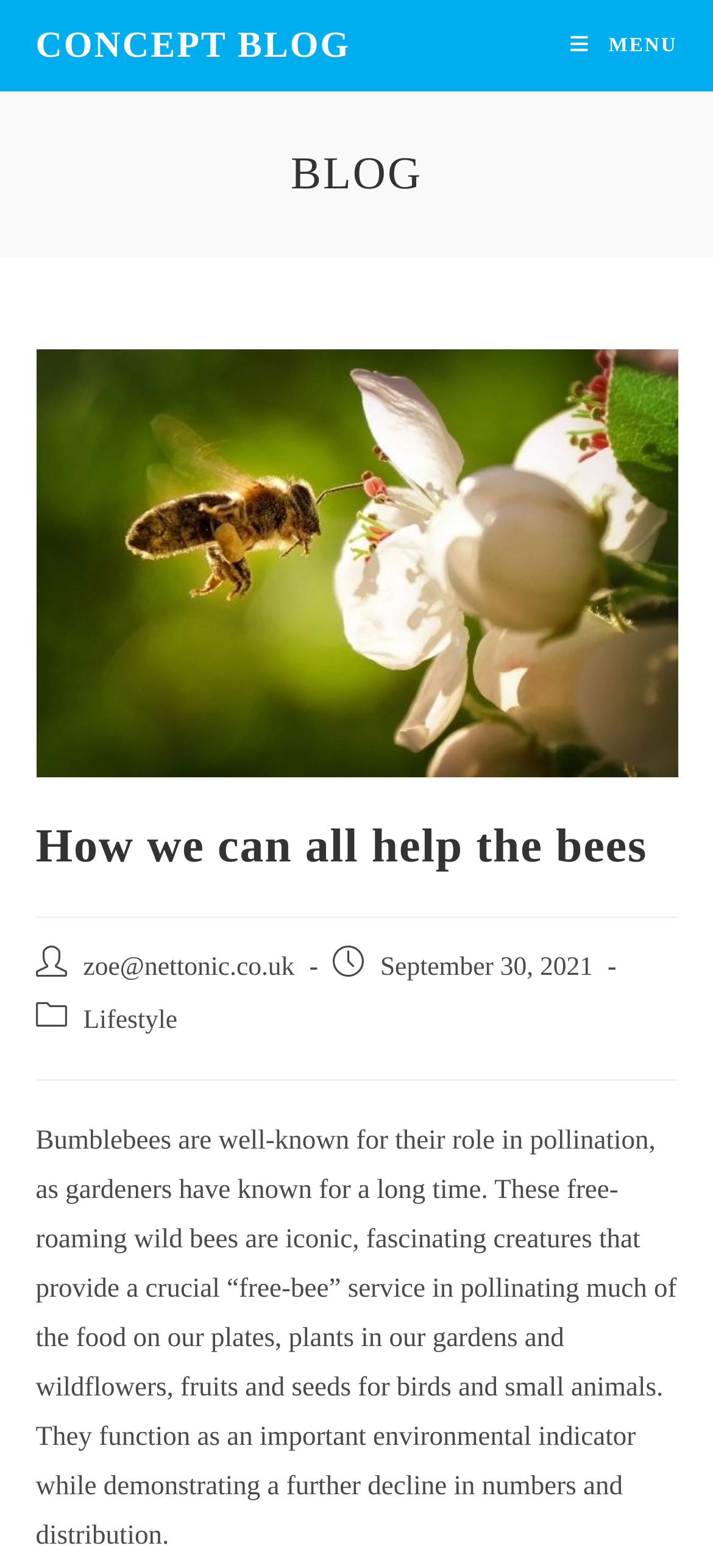What is the main topic of the current blog post?
Answer the question using a single word or phrase, according to the image.

Bumblebees